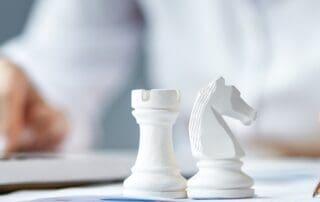What theme is echoed in the image?
Provide an in-depth answer to the question, covering all aspects.

The vibrant focus on the chess pieces highlights the importance of strategy and foresight in financial decision-making, echoing themes of competition and tactical maneuvers that are integral both to chess and business finance.